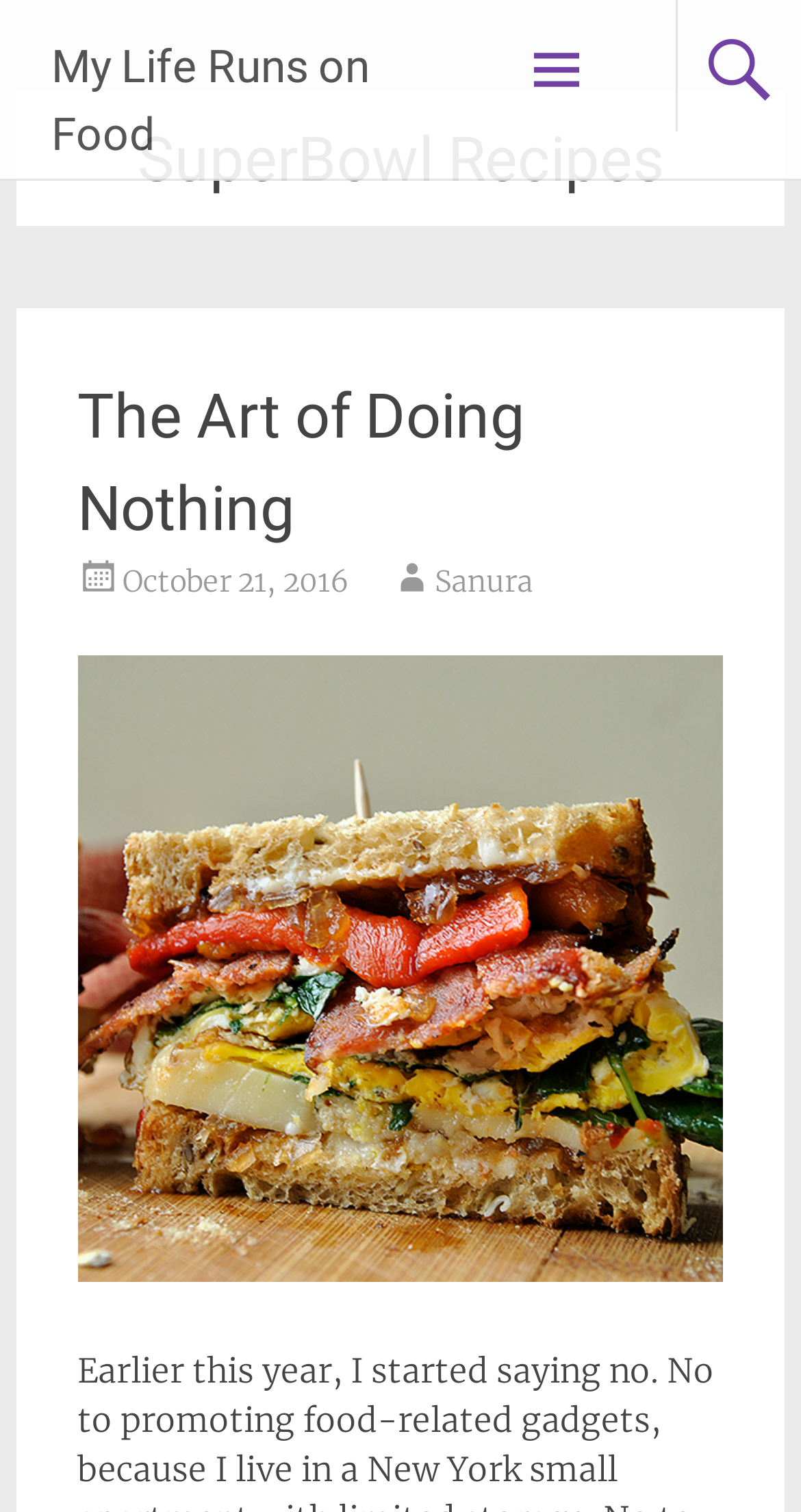What is the name of the recipe shown?
Refer to the image and give a detailed answer to the query.

I found the answer by looking at the image description, which is 'Chutney and Cheddar Egg Sandwich'. This image is likely a featured recipe on the webpage.